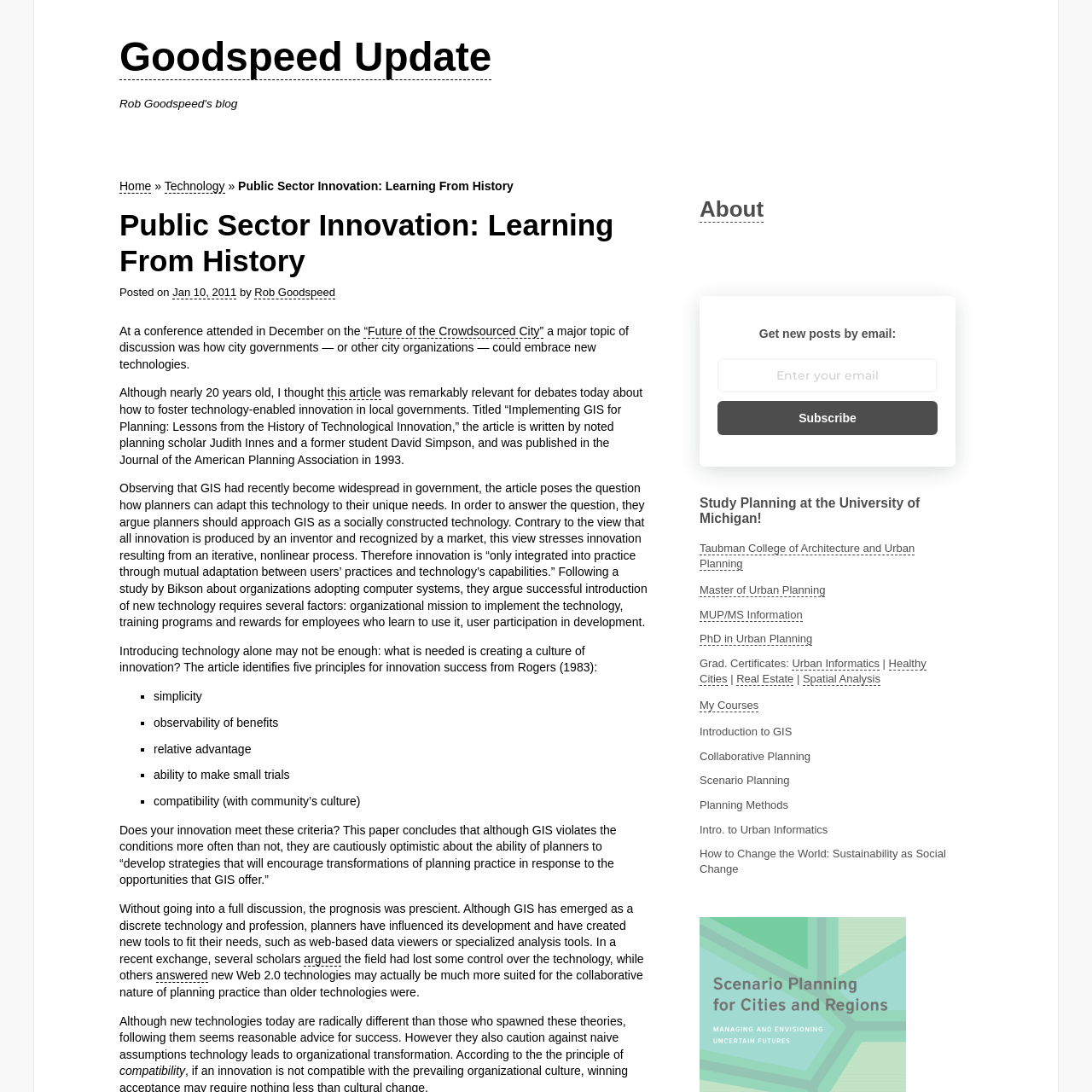What is the topic of the latest article?
Refer to the image and give a detailed answer to the query.

The topic of the latest article can be found in the heading element with the text 'Public Sector Innovation: Learning From History', which is the title of the article.